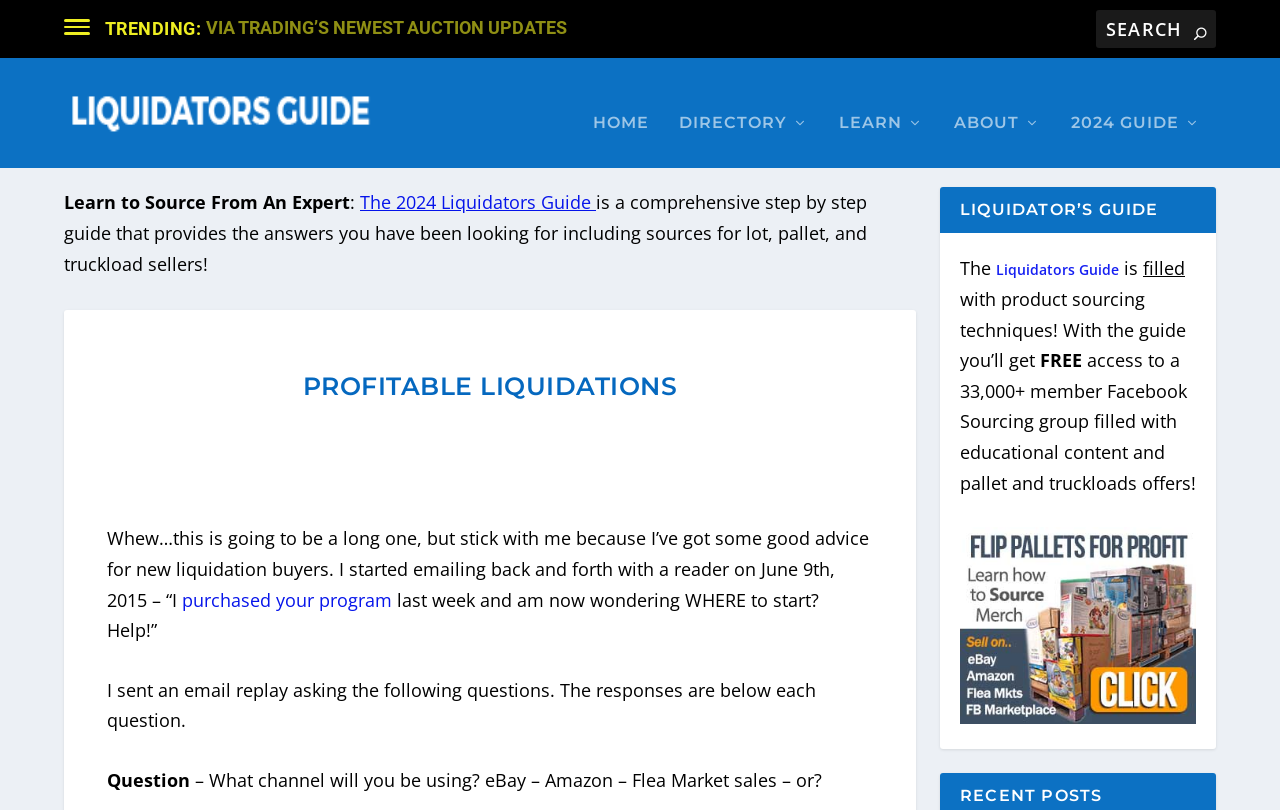Please examine the image and answer the question with a detailed explanation:
What is the main topic of this webpage?

Based on the webpage content, I can see that the main topic is related to liquidations, specifically finding profitable merchandise to resell on eBay and Amazon FBA. The webpage provides a guide and resources for new liquidation buyers.